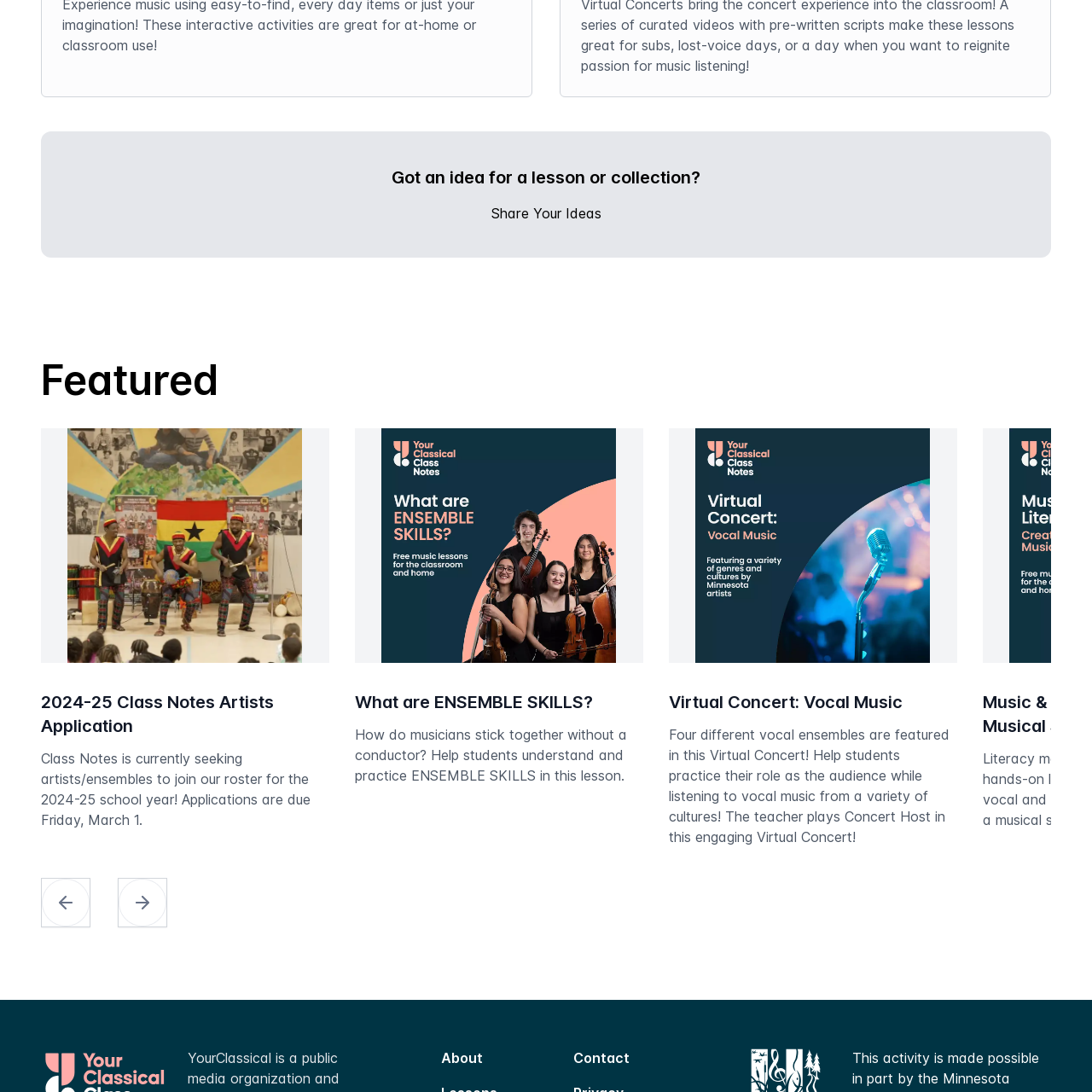Inspect the image surrounded by the red outline and respond to the question with a brief word or phrase:
What is the essence of the scene captured in the image?

Collaboration and creativity